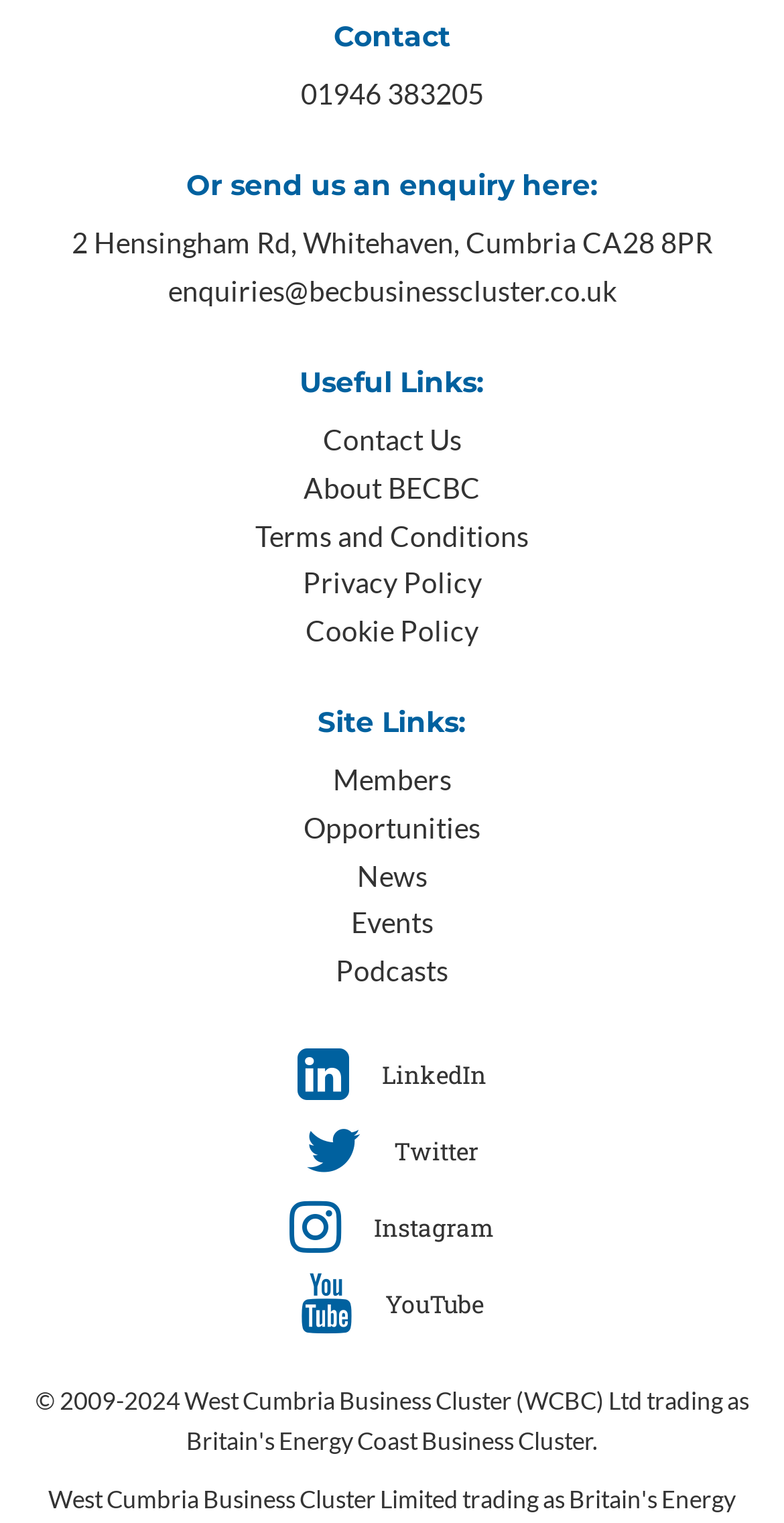What is the phone number to contact?
Examine the image and provide an in-depth answer to the question.

The phone number to contact can be found in the 'Contact' section, which is a heading on the webpage. Below this heading, there is a link with the text '01946 383205', which is the phone number to contact.